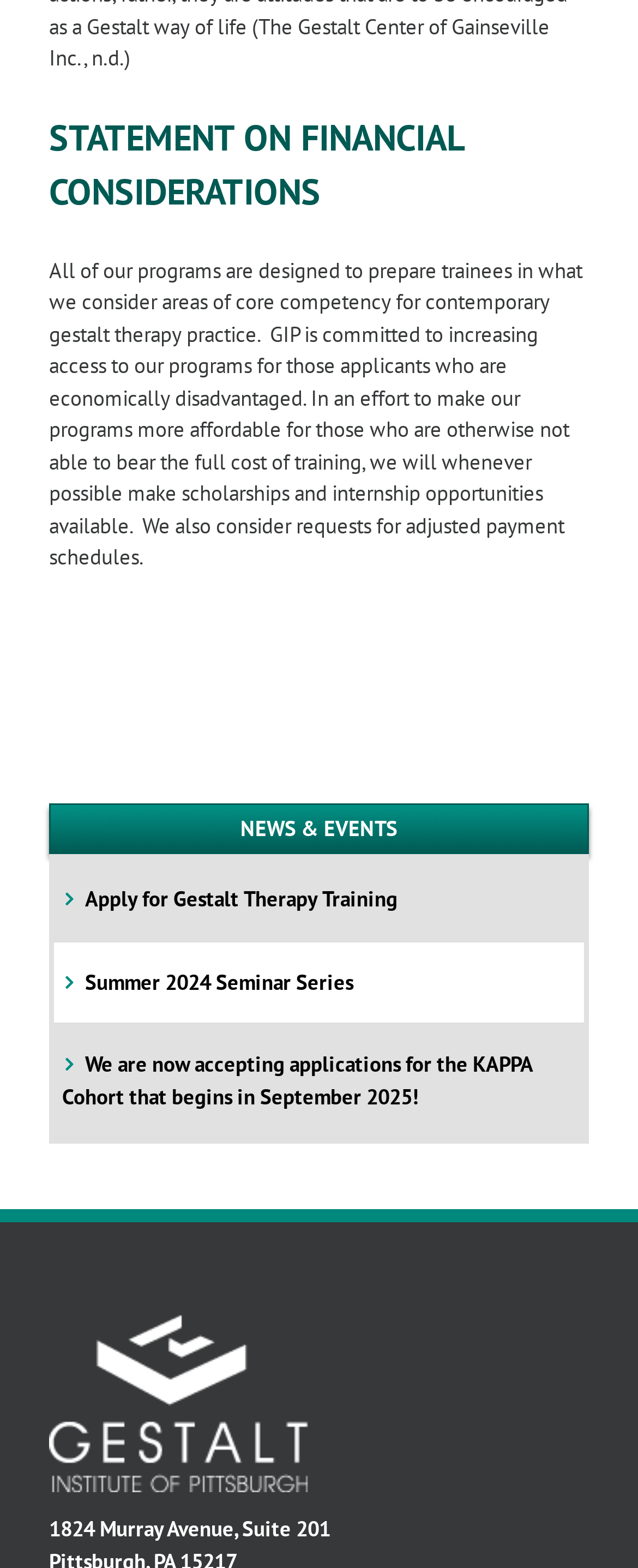Identify the bounding box coordinates for the UI element described by the following text: "Apply for Gestalt Therapy Training". Provide the coordinates as four float numbers between 0 and 1, in the format [left, top, right, bottom].

[0.097, 0.565, 0.623, 0.583]